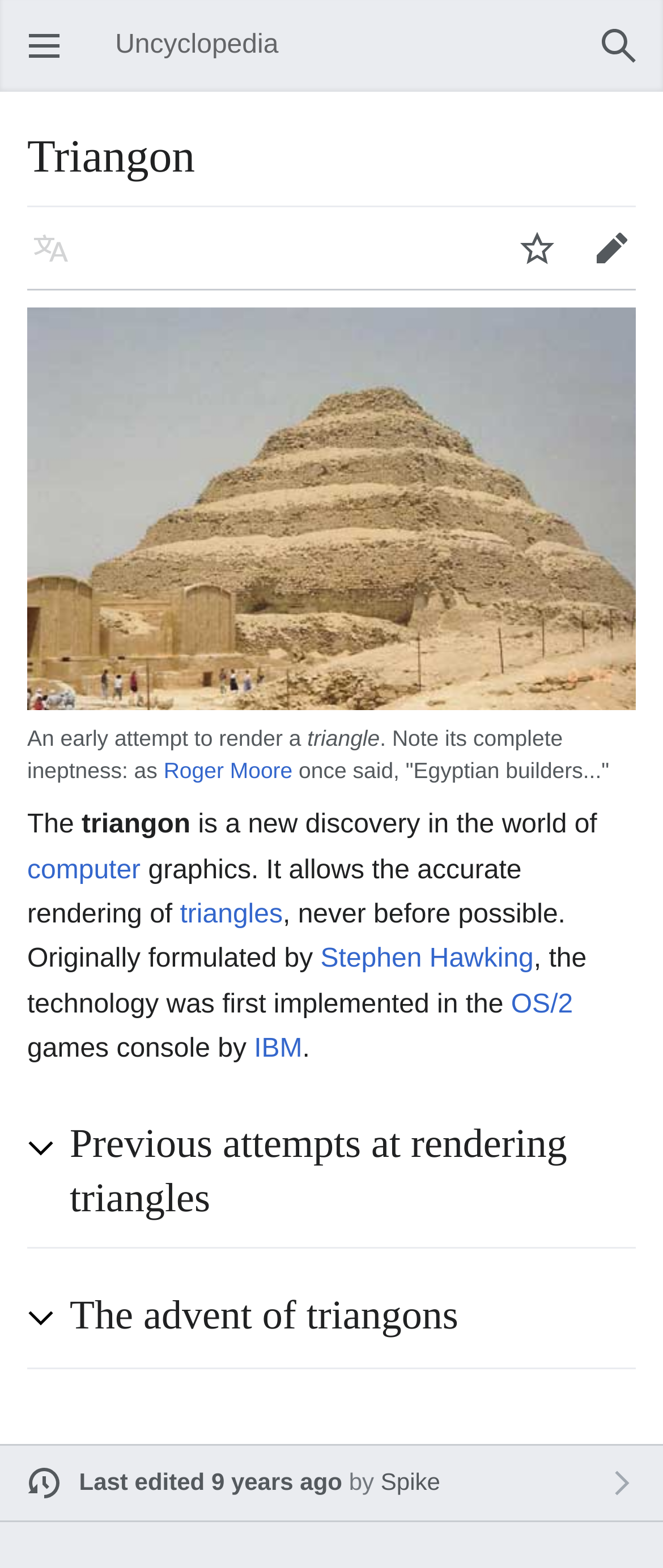Offer a detailed explanation of the webpage layout and contents.

The webpage is about the Triangon, a new discovery in computer graphics. At the top left corner, there is a button to open the main menu. Next to it, there is a label with the same text. On the top right corner, there is a navigation section for user navigation, which includes a search button.

Below the navigation section, there is a main content area that occupies most of the page. At the top of this area, there is a heading that reads "Triangon". Below the heading, there are three buttons: Language, Watch, and Edit.

The main content of the page is divided into several sections. The first section describes an early attempt to render a triangle, with a static text that mentions Roger Moore's quote about Egyptian builders. Below this section, there is a paragraph that explains what the Triangon is, citing its ability to accurately render triangles, which was originally formulated by Stephen Hawking.

The next section is headed "Previous attempts at rendering triangles", which is a collapsible block that can be expanded by clicking a button. Below this section, there is another heading "The advent of triangons", which is also a collapsible block.

At the bottom of the page, there is a link that indicates when the page was last edited, along with the name of the editor, Spike.